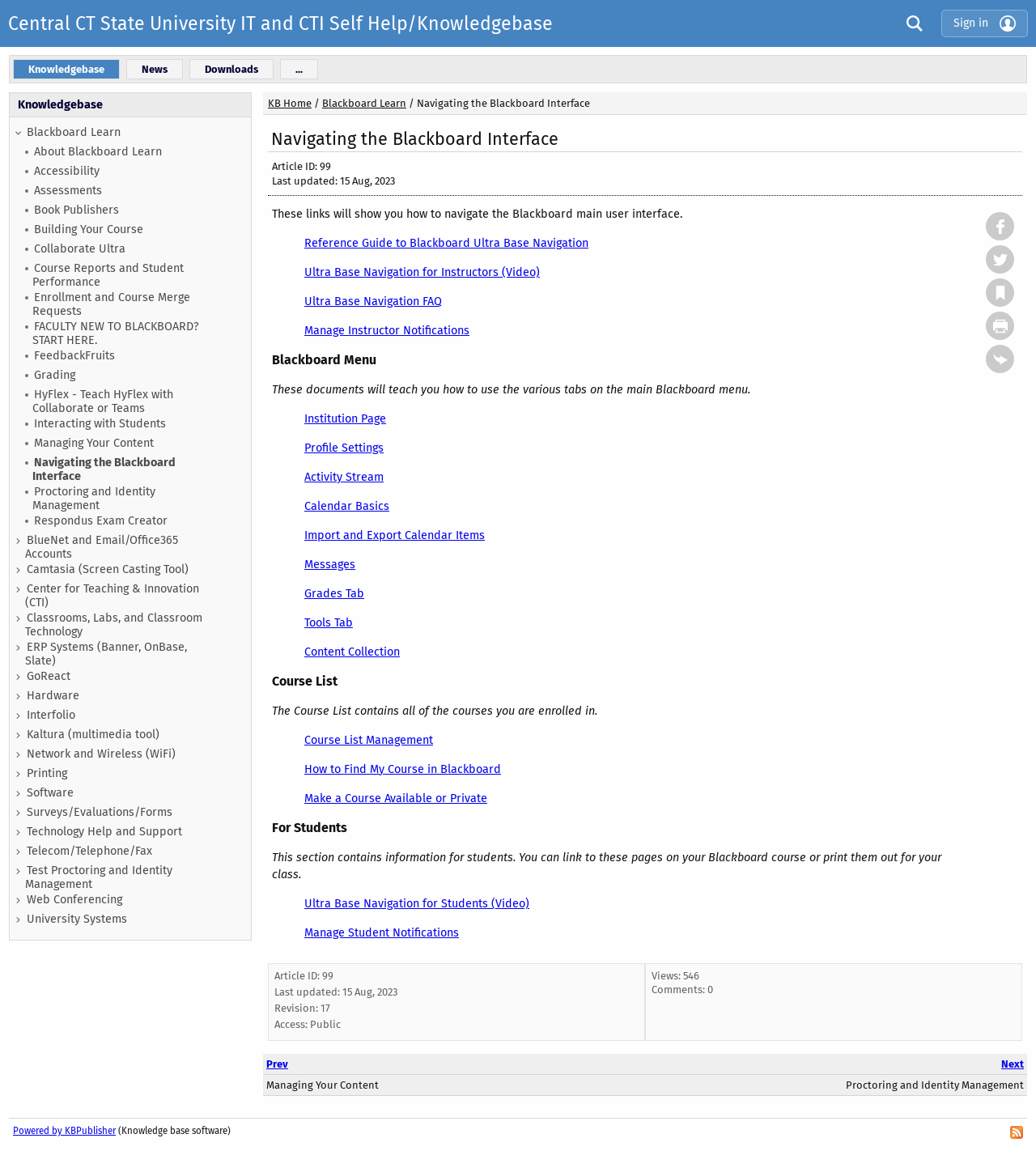Give a concise answer using only one word or phrase for this question:
How many tables are present on the webpage?

2